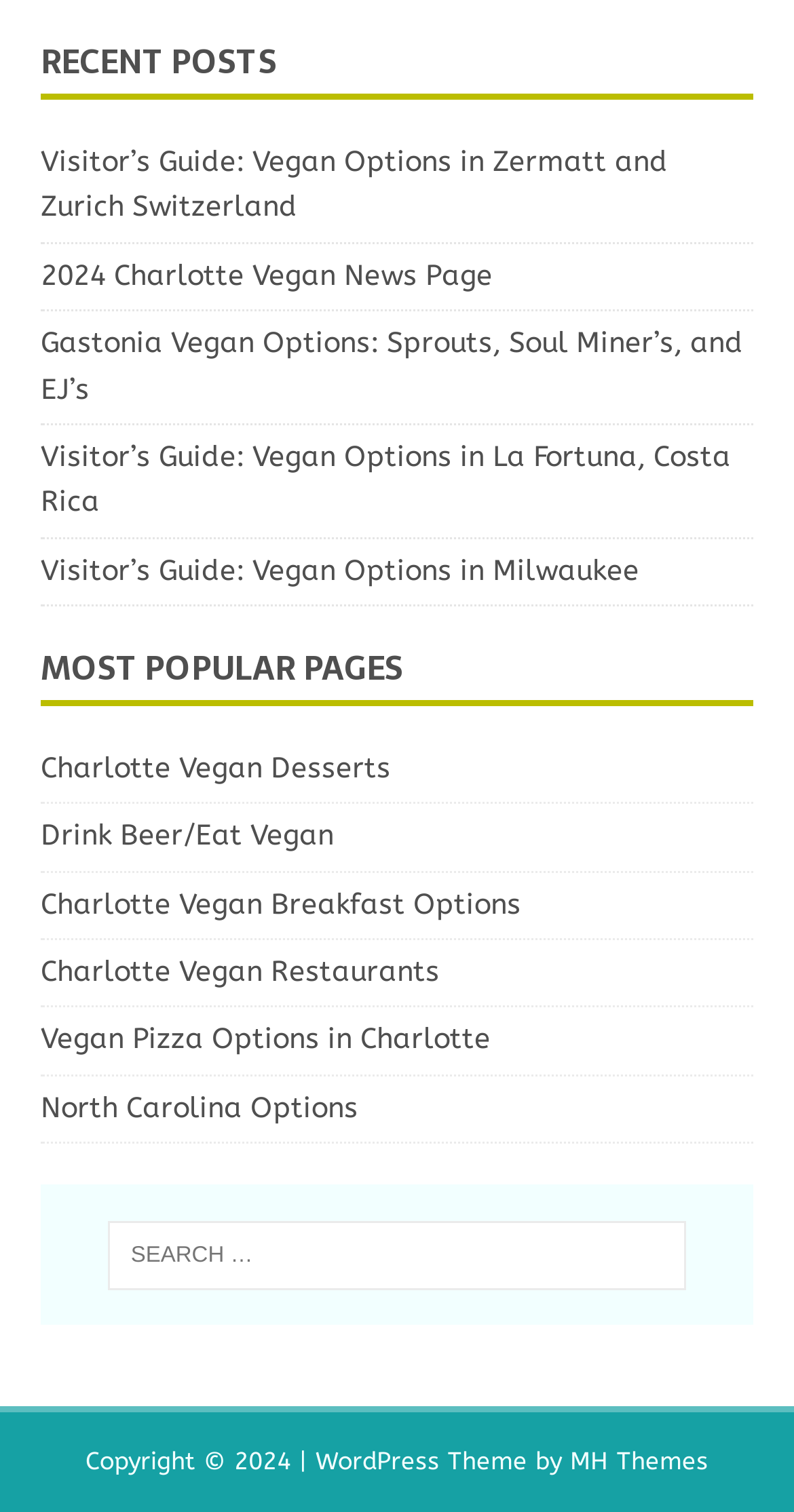Find the bounding box coordinates for the area that must be clicked to perform this action: "visit the most popular page about Charlotte vegan desserts".

[0.051, 0.494, 0.949, 0.531]